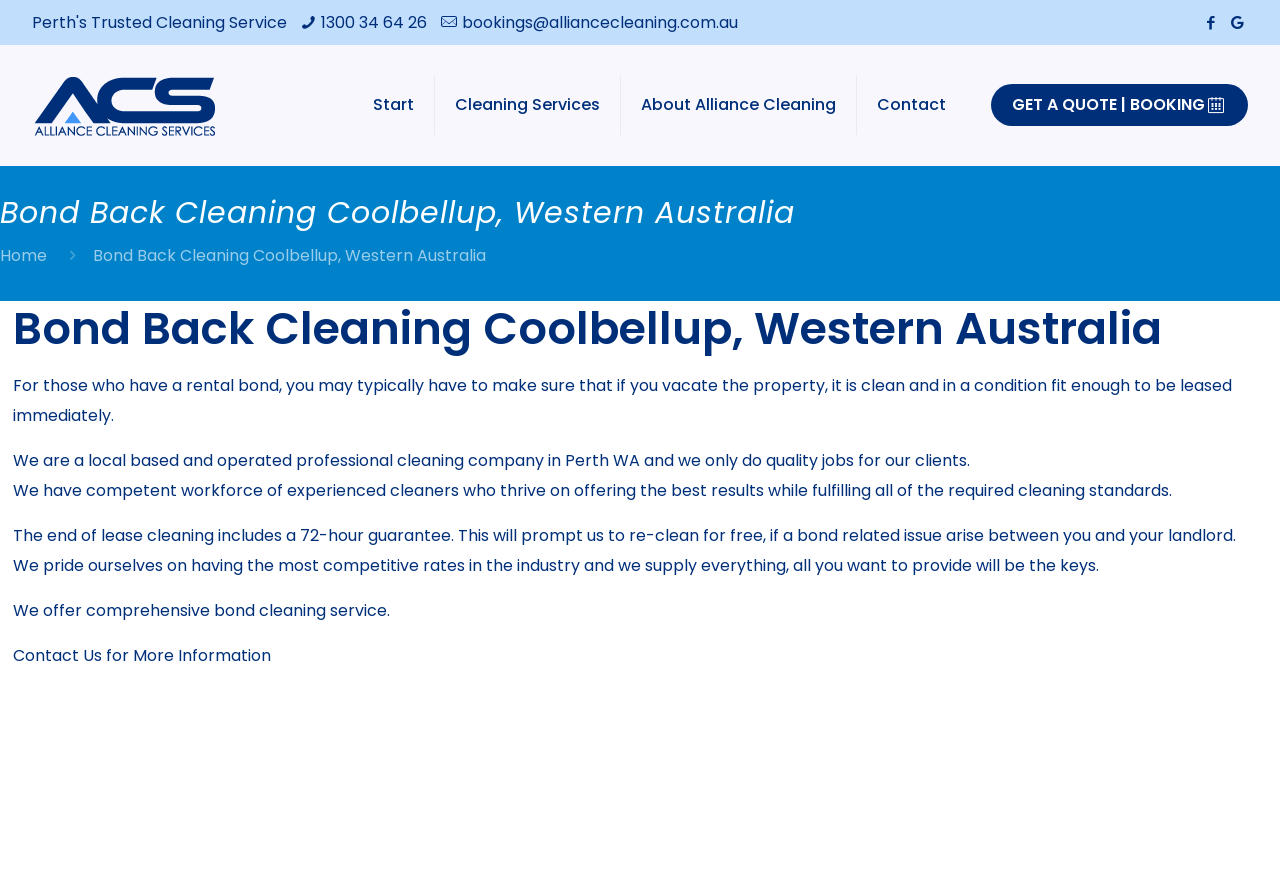What is the email address to book a cleaning service?
Using the image provided, answer with just one word or phrase.

bookings@alliancecleaning.com.au